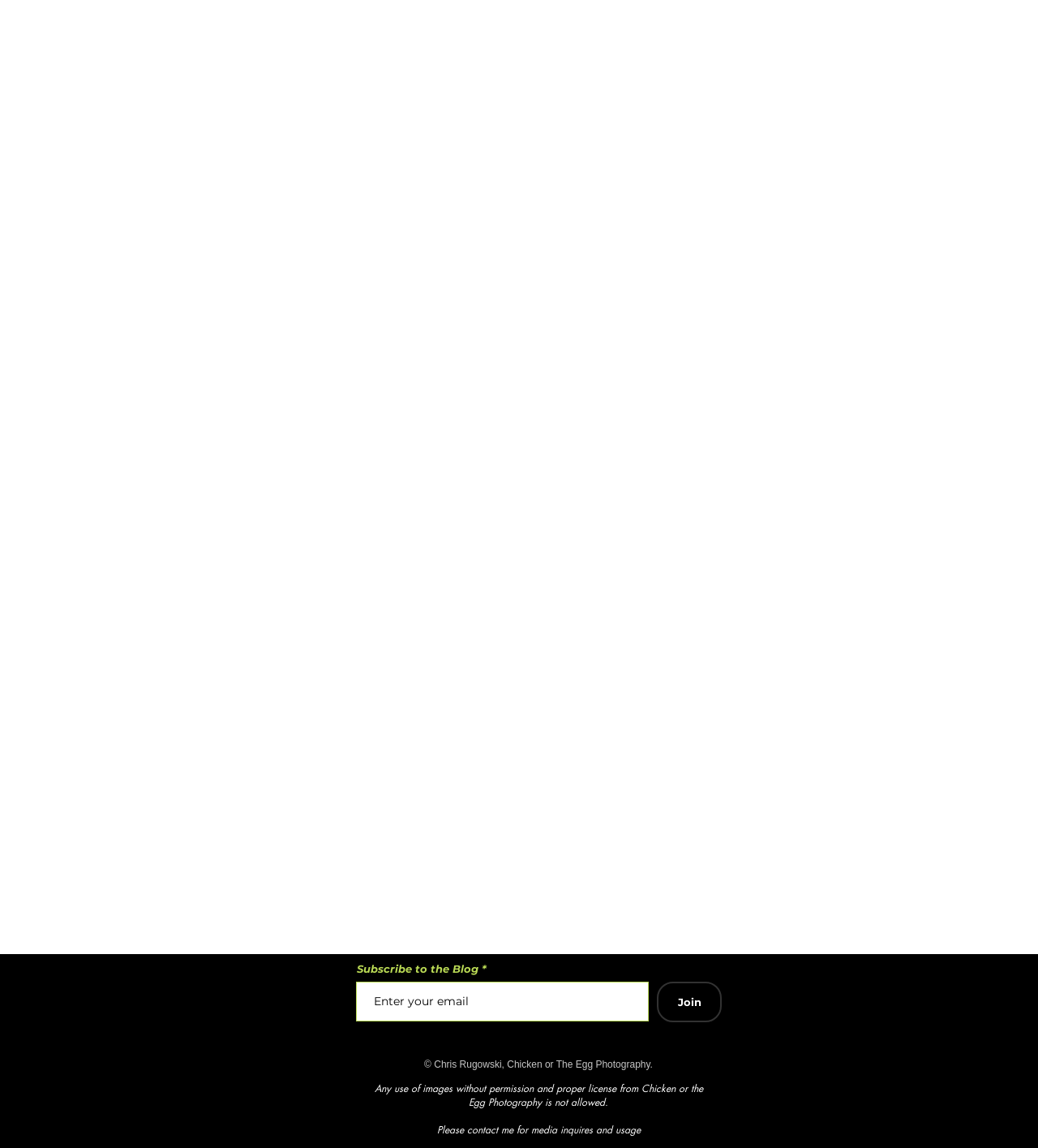What is not allowed without permission?
Using the visual information, respond with a single word or phrase.

Use of images